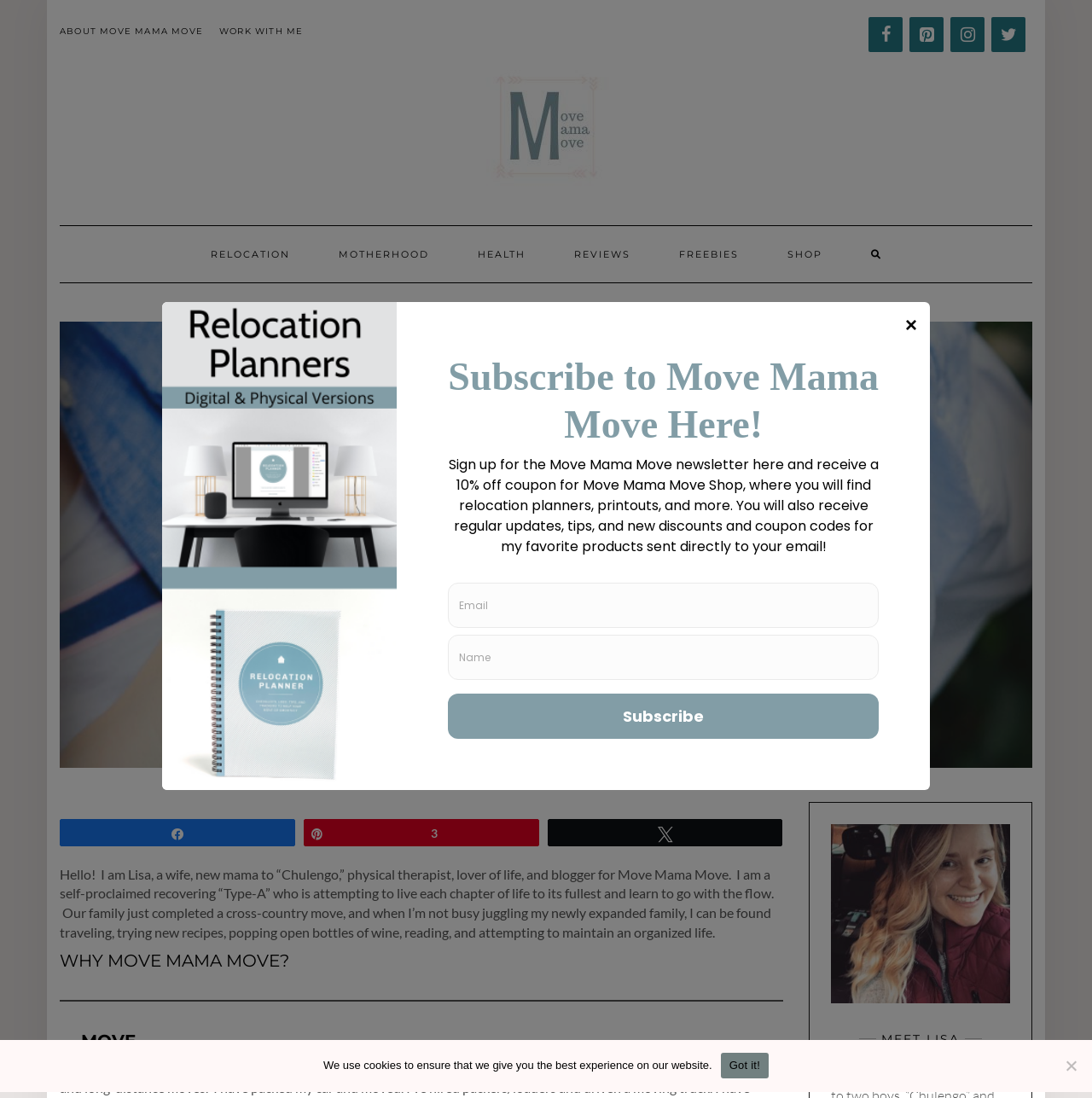Can you find the bounding box coordinates for the UI element given this description: "Health"? Provide the coordinates as four float numbers between 0 and 1: [left, top, right, bottom].

[0.416, 0.206, 0.502, 0.257]